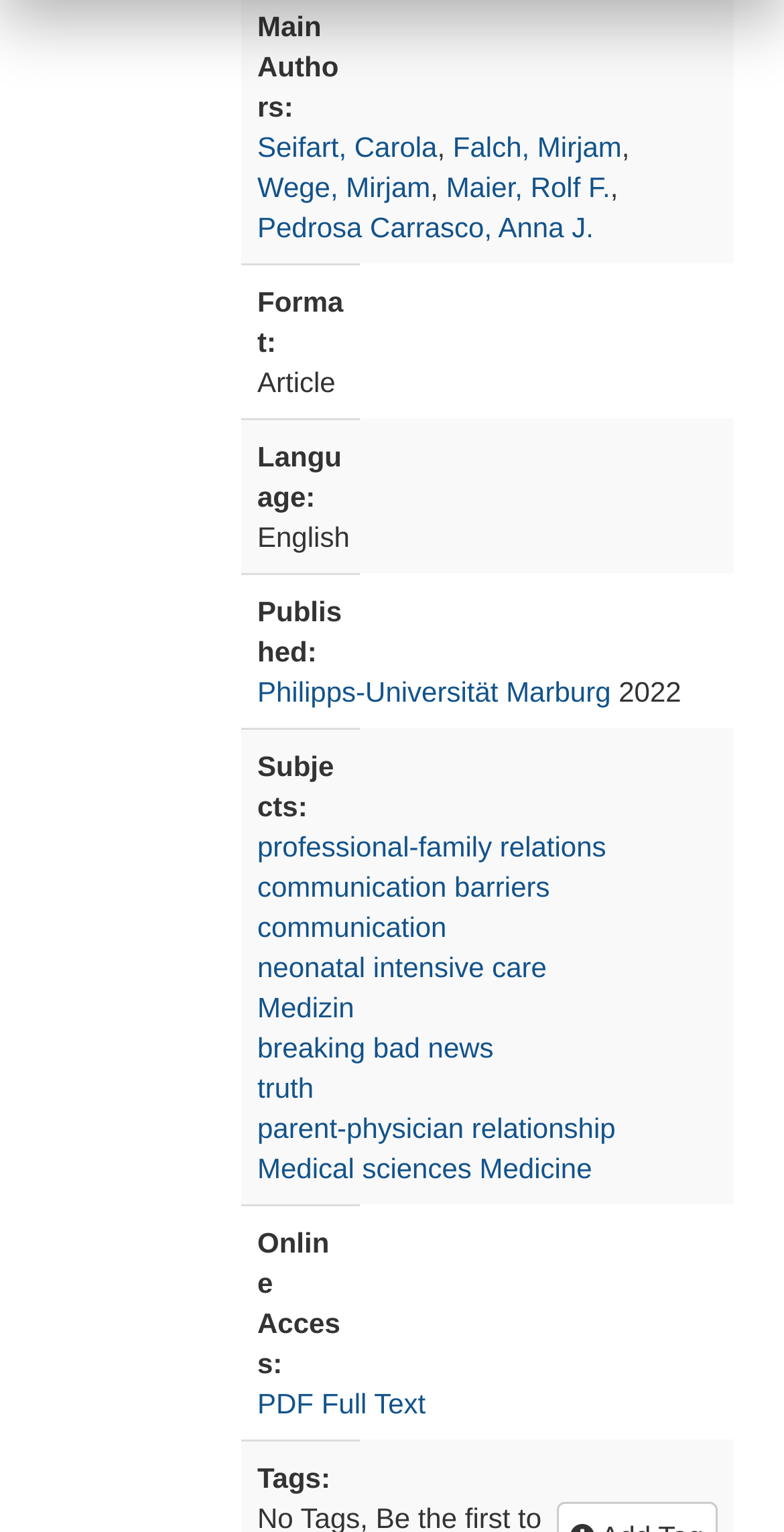Give a concise answer of one word or phrase to the question: 
What is the online access option?

PDF Full Text